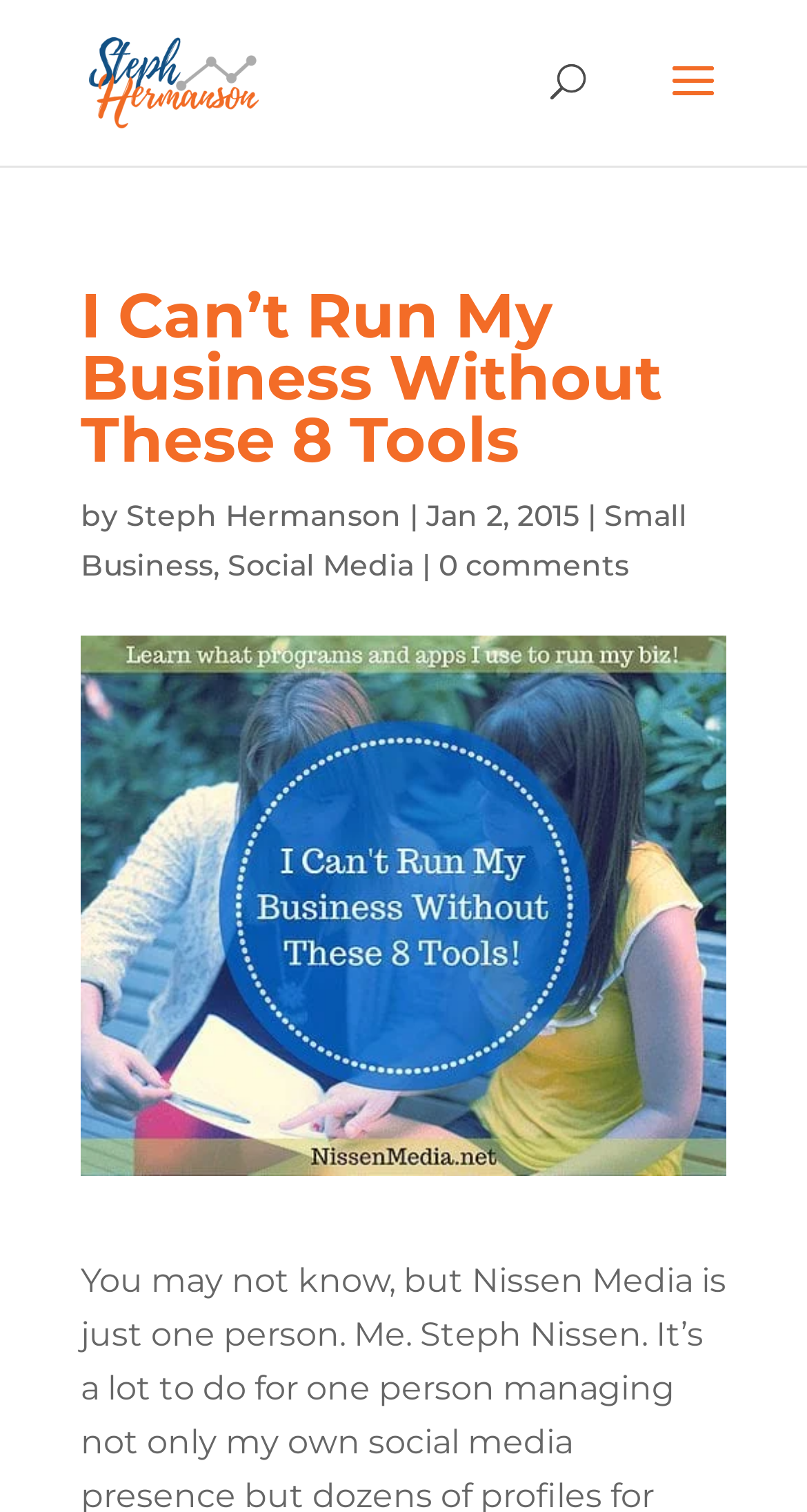Explain in detail what you observe on this webpage.

The webpage is about social media management and business tools, specifically highlighting eight essential tools for running a business as a solopreneur or with a large team. 

At the top left of the page, there is a link to the author's name, "Steph Hermanson", accompanied by a small image of the author. Below this, there is a search bar that spans almost the entire width of the page. 

The main heading, "I Can’t Run My Business Without These 8 Tools", is prominently displayed in the top half of the page. Below the heading, there is a byline that includes the author's name, "Steph Hermanson", and the date "Jan 2, 2015". 

To the right of the byline, there are three links: "Small Business", "Social Media", and "0 comments". These links are separated by vertical lines. 

Below the byline and links, there is a large image that takes up most of the page's width, titled "8-social-media-business-tools". 

The main content of the page starts below the image, with a paragraph of text that begins with "You may not know, but Nissen Media is just one person. Me." This paragraph is followed by a link to the author's name, "Steph Nissen".